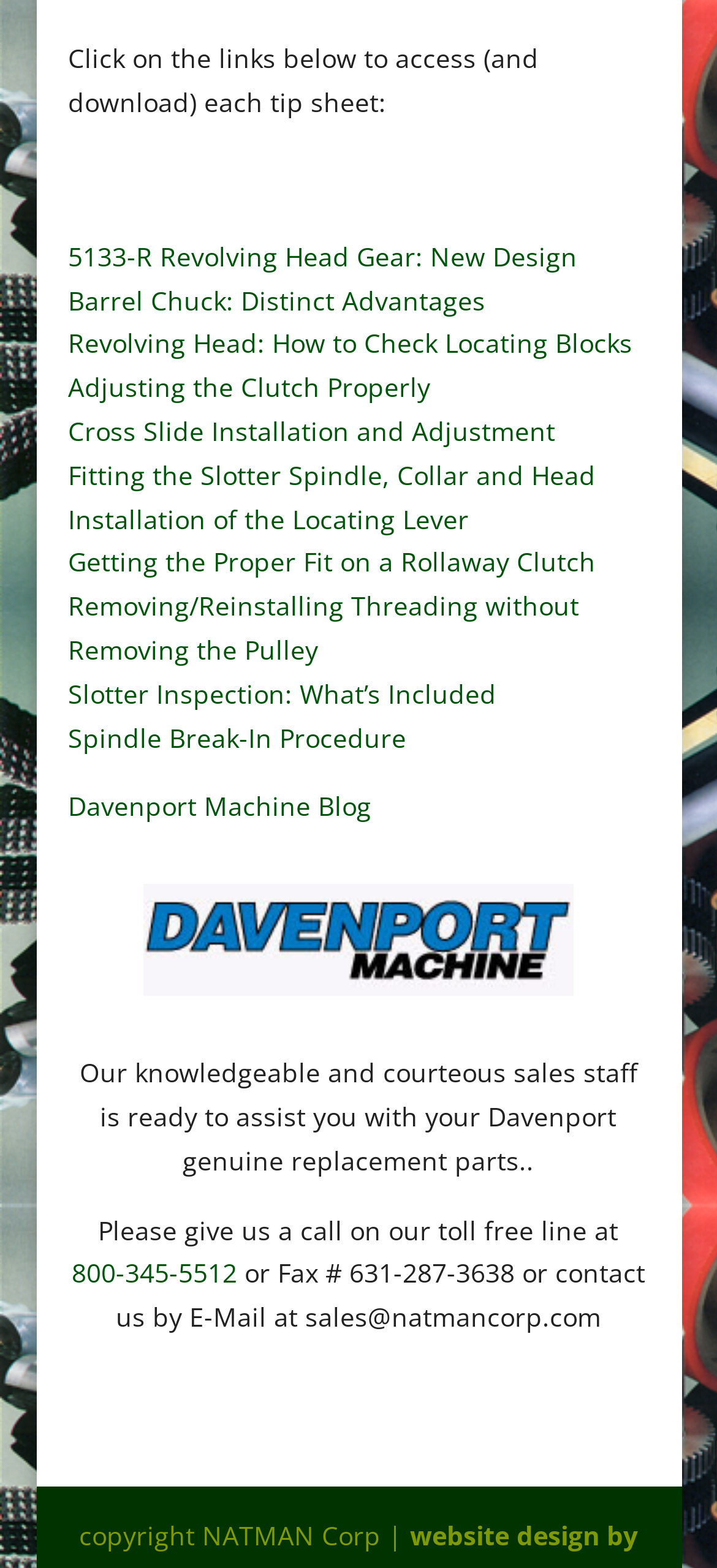Locate the bounding box coordinates of the element you need to click to accomplish the task described by this instruction: "Visit the 'Davenport Machine Blog'".

[0.095, 0.503, 0.518, 0.525]